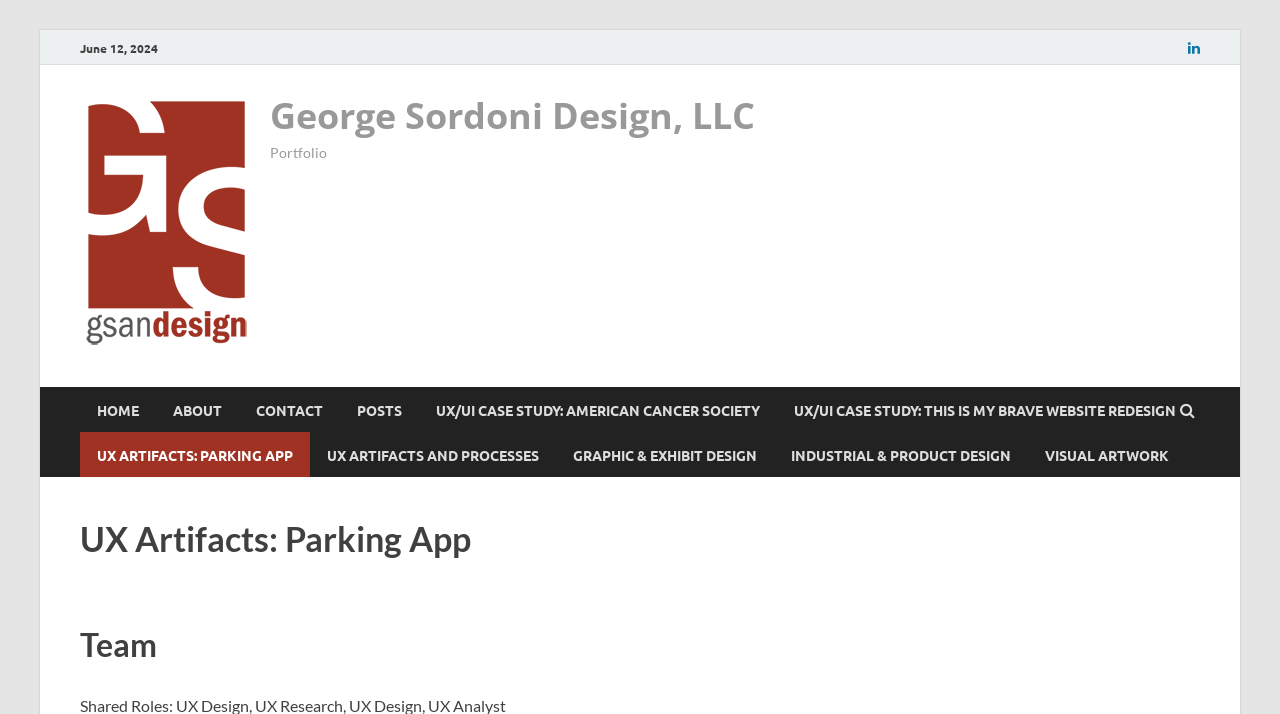Please identify the bounding box coordinates of the clickable area that will fulfill the following instruction: "Read about UX/UI case study: American Cancer Society". The coordinates should be in the format of four float numbers between 0 and 1, i.e., [left, top, right, bottom].

[0.327, 0.542, 0.607, 0.605]